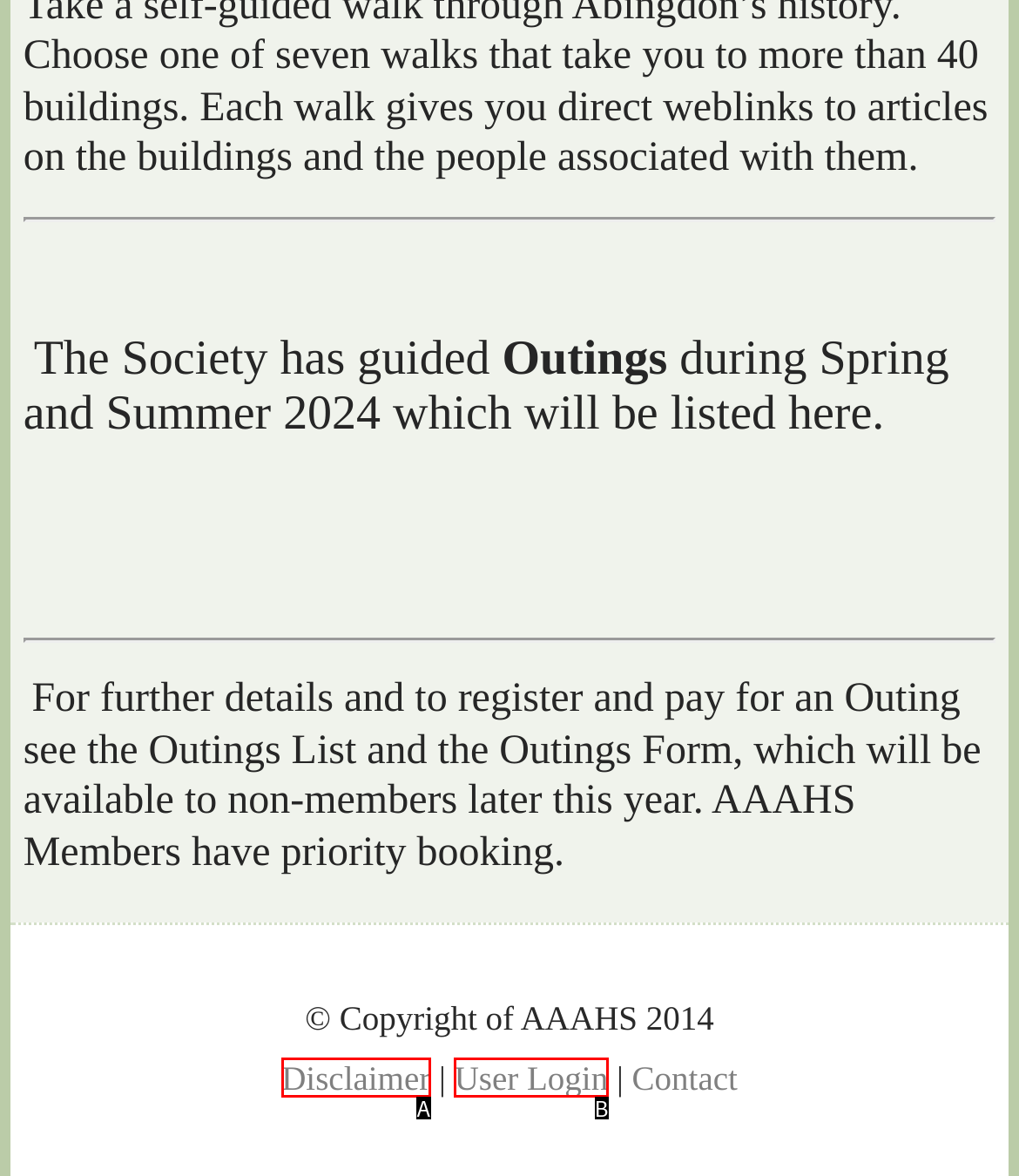From the options presented, which lettered element matches this description: Disclaimer
Reply solely with the letter of the matching option.

A